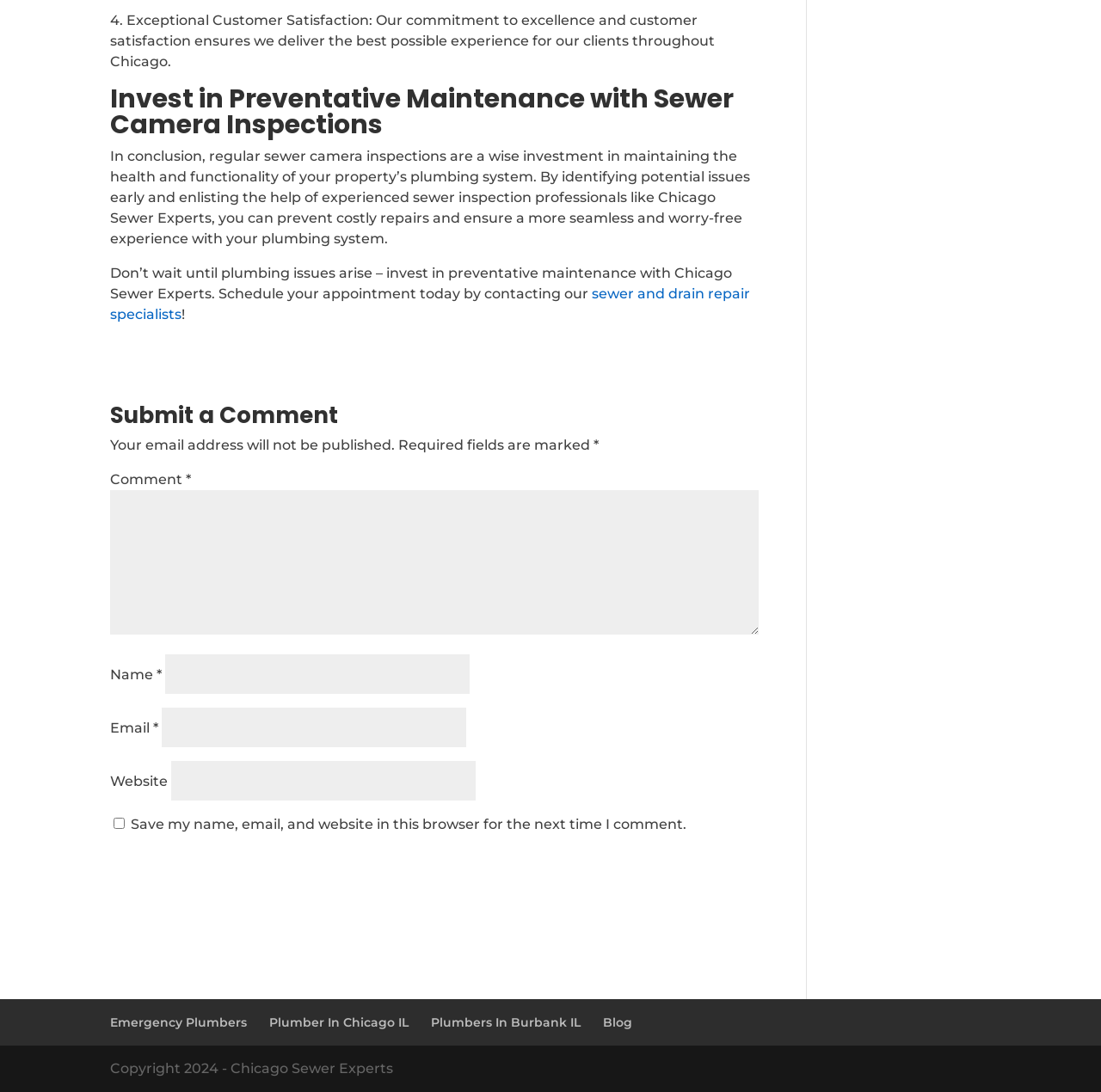Kindly determine the bounding box coordinates for the area that needs to be clicked to execute this instruction: "Enter your name in the 'Name' field".

[0.15, 0.599, 0.427, 0.635]